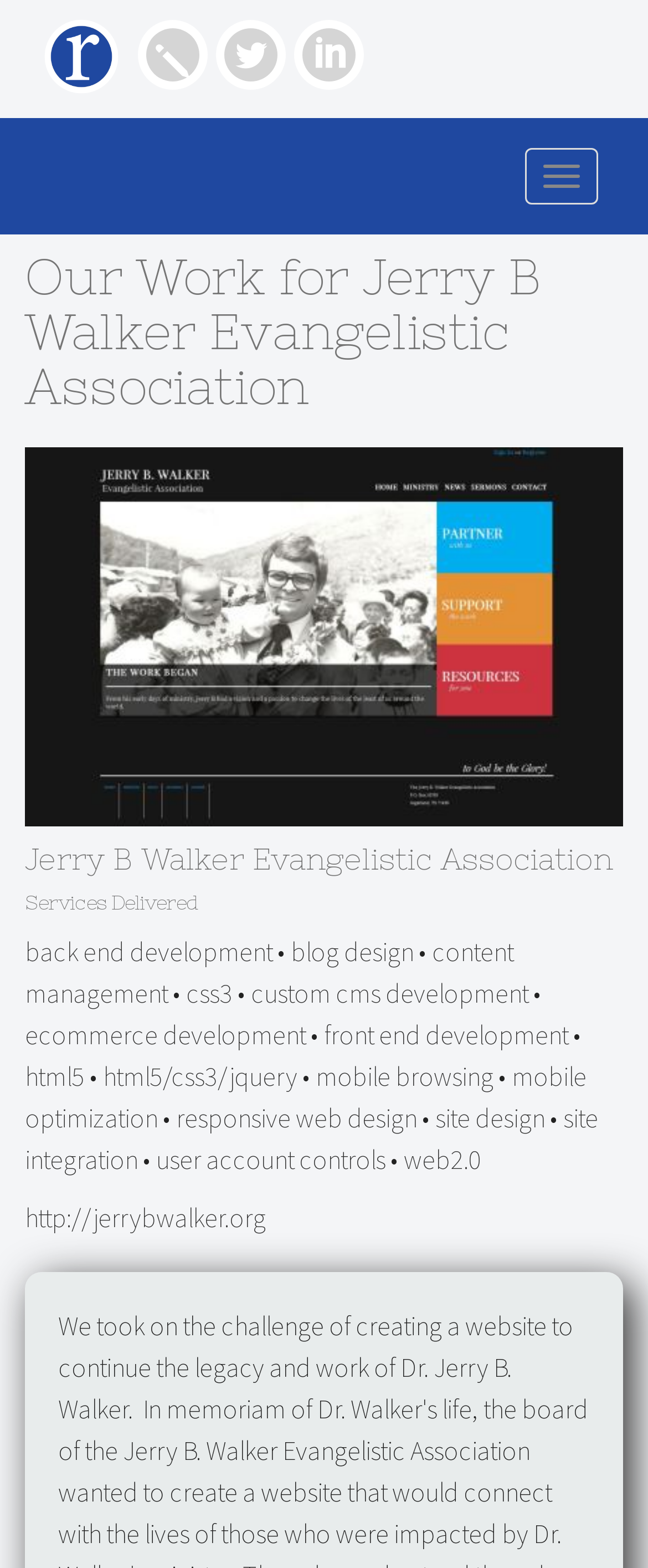Please provide a comprehensive answer to the question based on the screenshot: What is the name of the project?

The name of the project is obtained from the heading 'Our Work for Jerry B Walker Evangelistic Association' at the top of the webpage, which indicates that the webpage is showcasing the work done by Rock Media for this project.